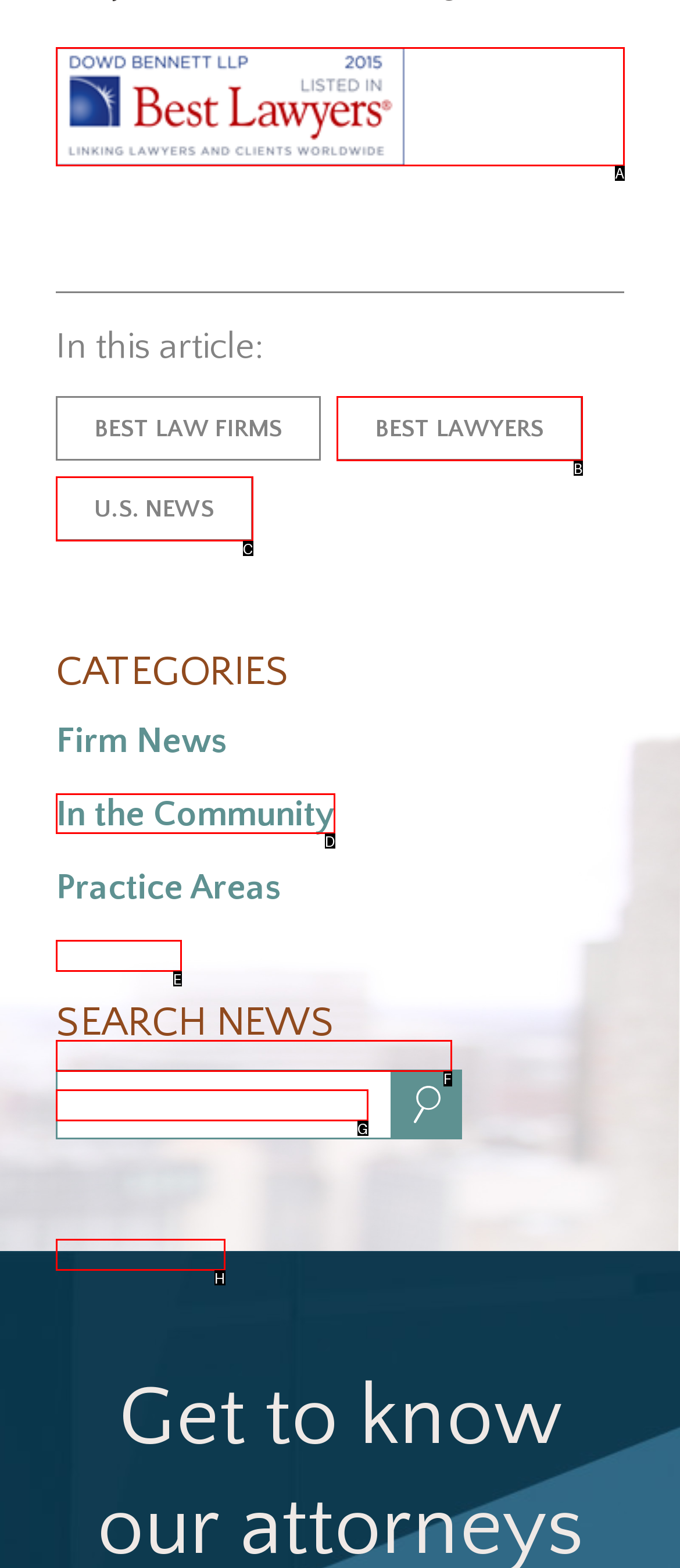Select the HTML element that best fits the description: Ansible
Respond with the letter of the correct option from the choices given.

None